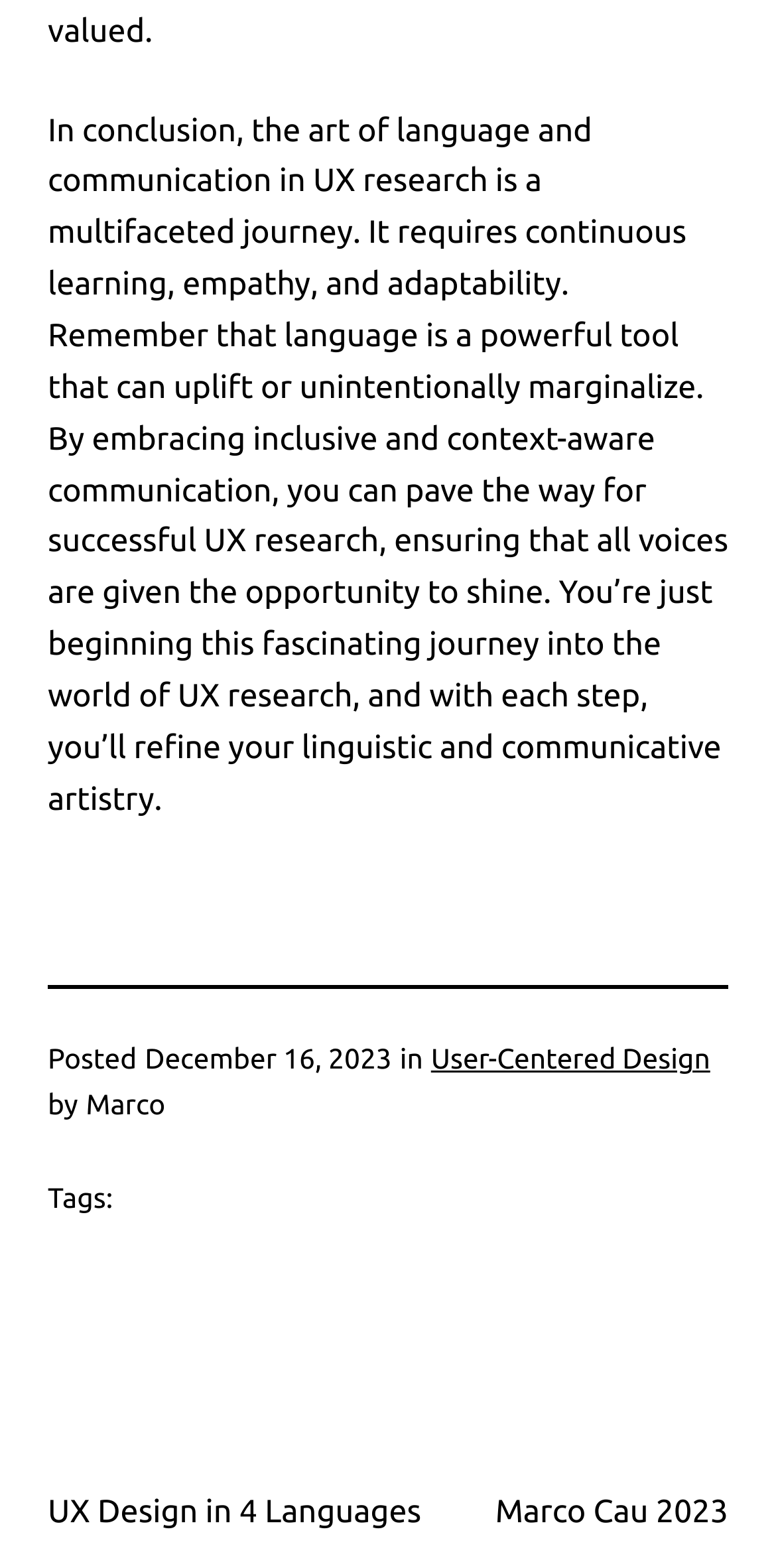What is the copyright information at the bottom of the page?
Provide a thorough and detailed answer to the question.

I found the copyright information by looking at the static text at the bottom of the page, which contains the text 'Marco Cau 2023'.